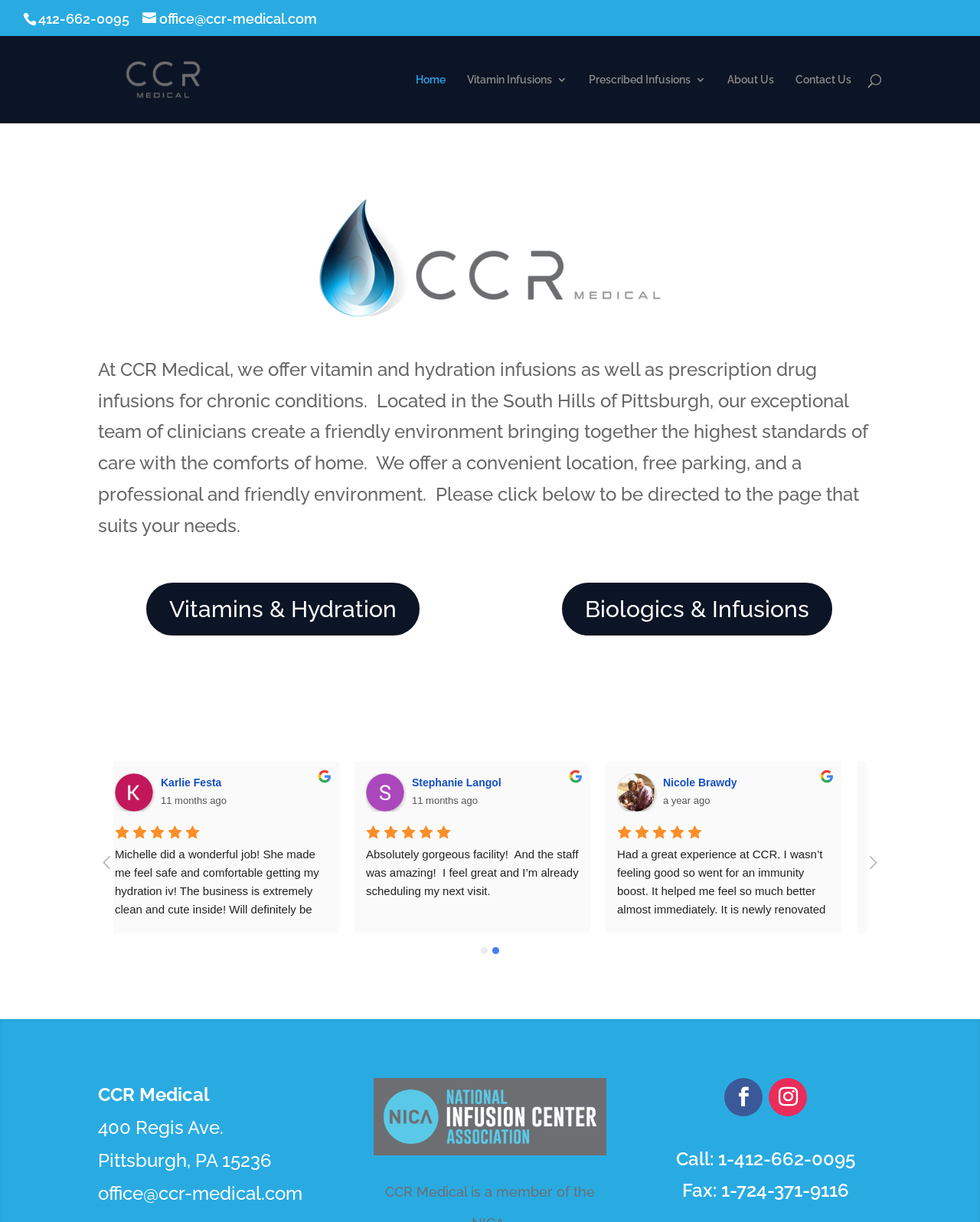Predict the bounding box of the UI element based on the description: "Vitamins & Hydration". The coordinates should be four float numbers between 0 and 1, formatted as [left, top, right, bottom].

[0.148, 0.475, 0.43, 0.521]